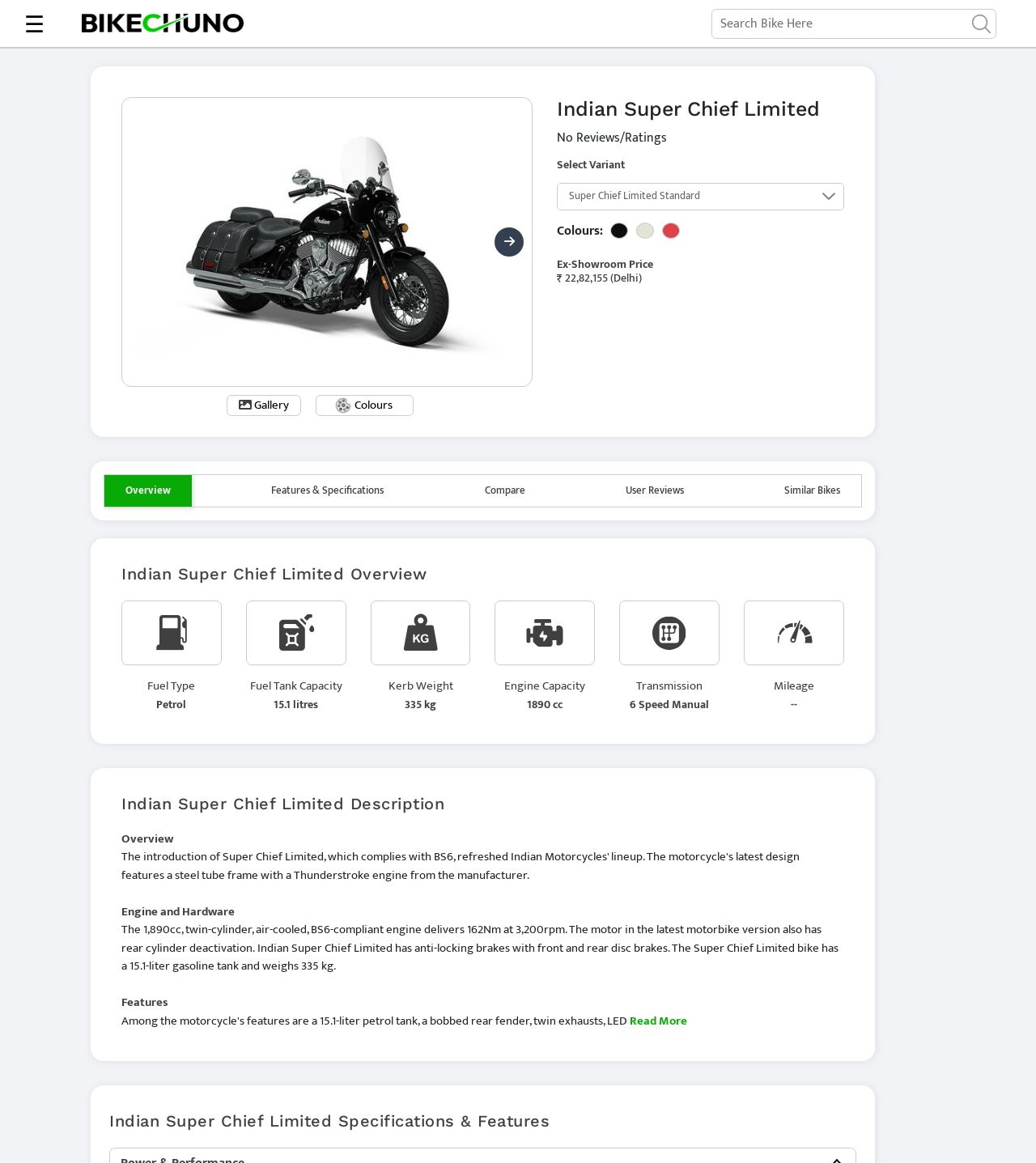Please specify the bounding box coordinates of the element that should be clicked to execute the given instruction: 'Read bike overview'. Ensure the coordinates are four float numbers between 0 and 1, expressed as [left, top, right, bottom].

[0.117, 0.485, 0.815, 0.502]